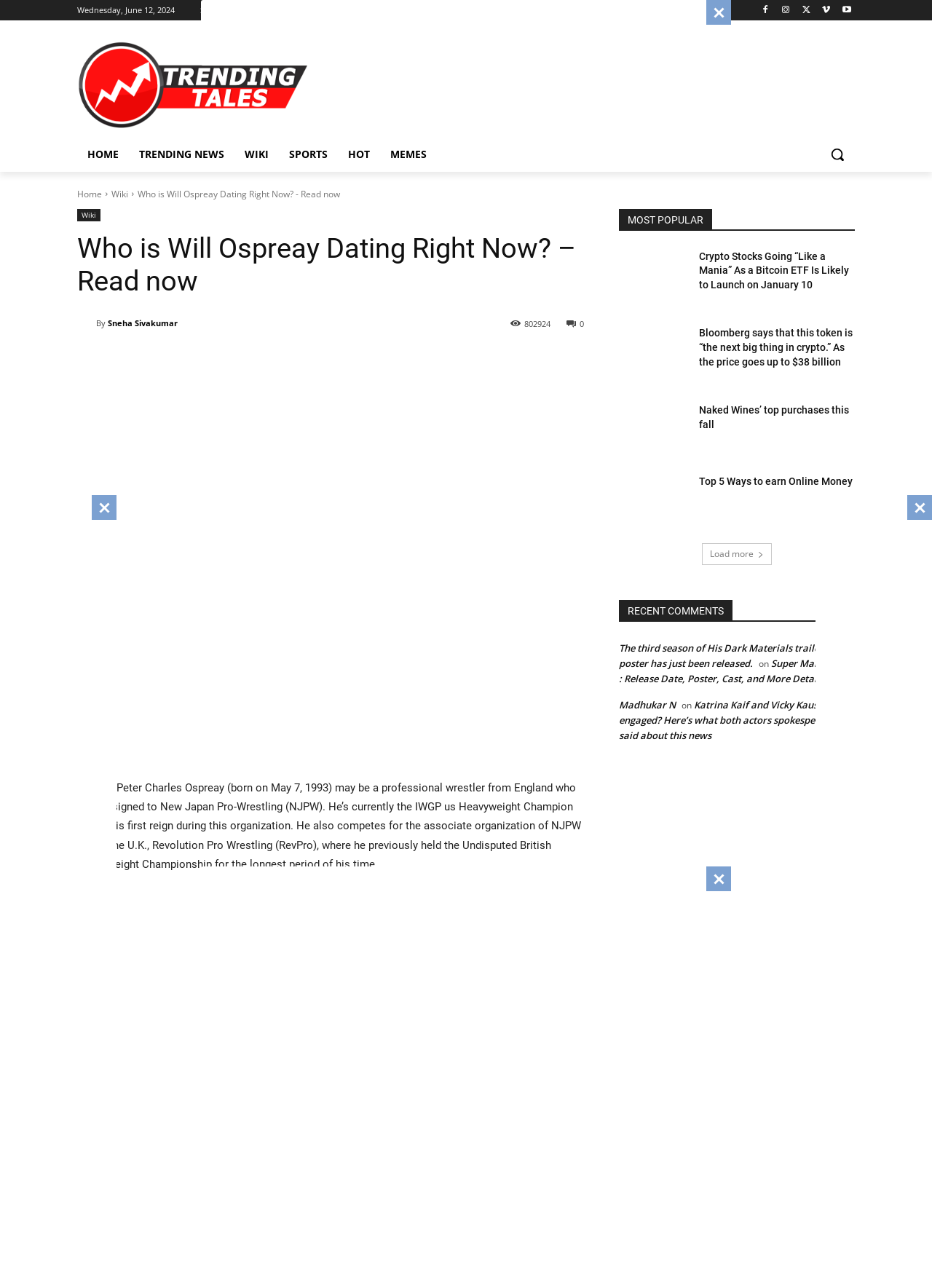What is the name of the championship held by Will Ospreay?
Please respond to the question with a detailed and well-explained answer.

According to the webpage content, Will Ospreay is currently the IWGP us Heavyweight Champion during his first reign in this organization.